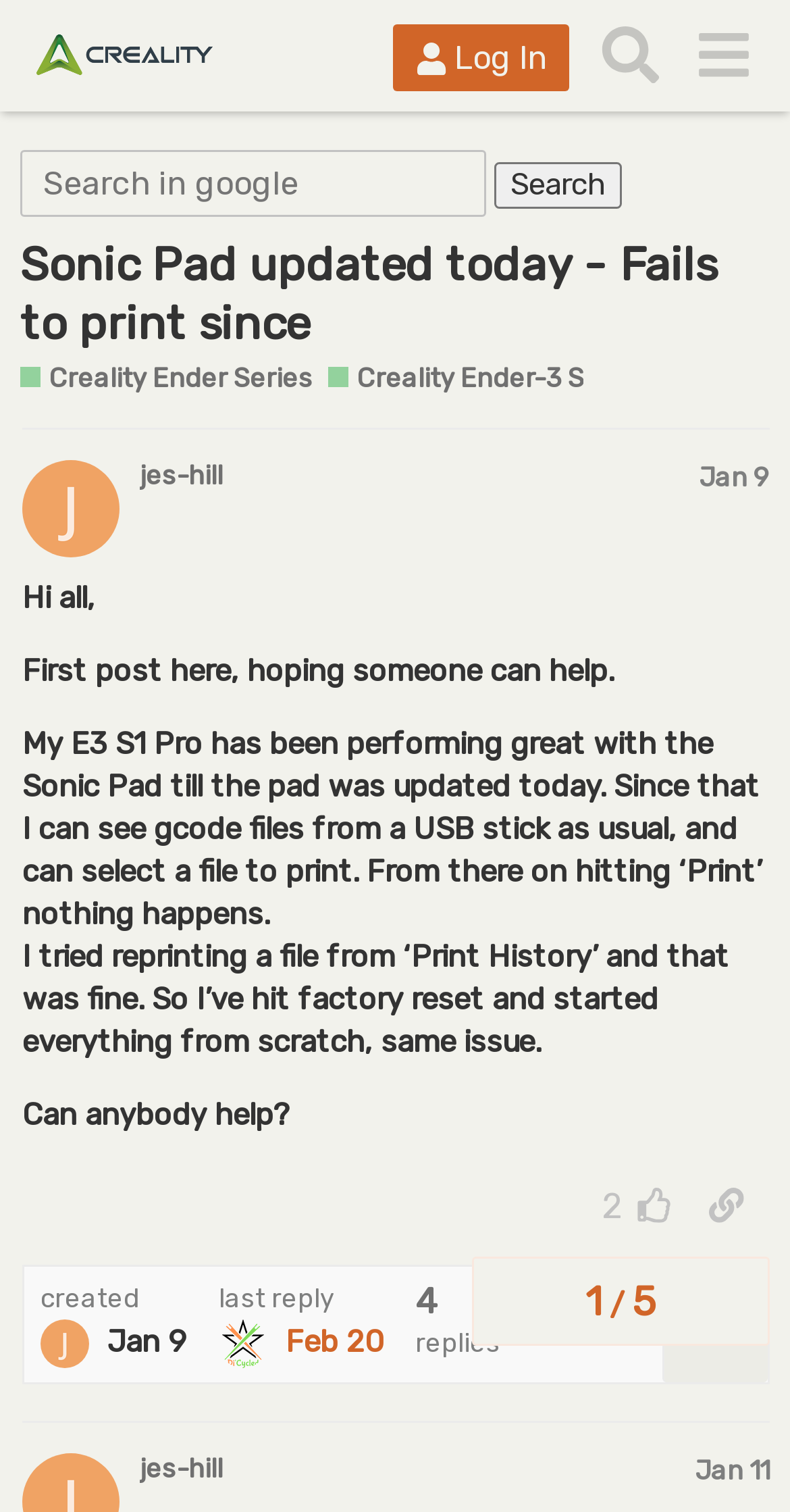Please provide a detailed answer to the question below based on the screenshot: 
How many replies are there to the first post?

I found the answer by looking at the 'replies' section below the first post, which says '1'.